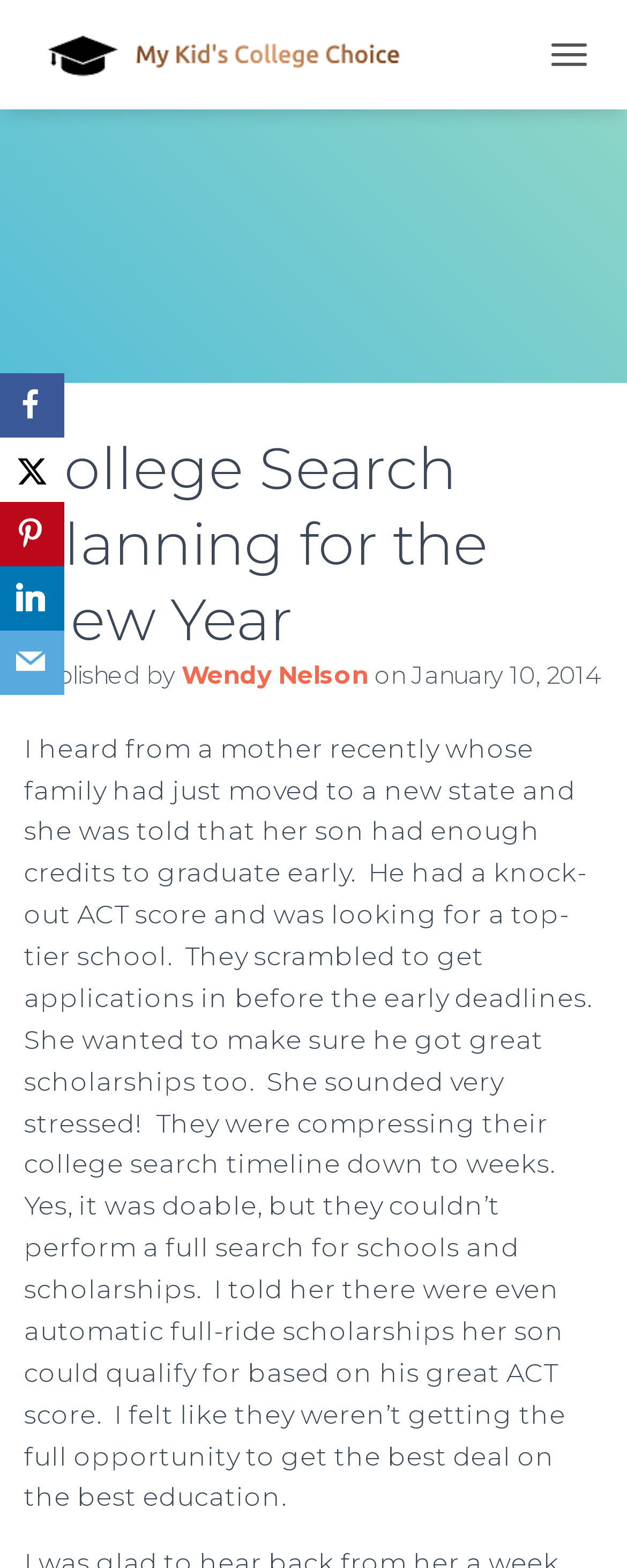Give a one-word or one-phrase response to the question: 
When was the article published?

January 10, 2014